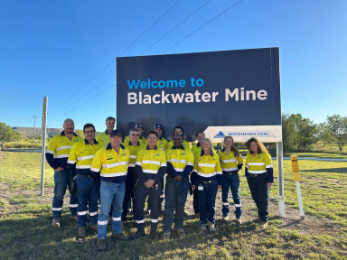Compose an extensive description of the image.

In this image, a group of mine workers stands proudly in front of a large sign that reads "Welcome to Blackwater Mine." The workers, dressed in bright yellow safety uniforms with reflective stripes, represent a diverse team dedicated to their jobs in the mining industry. The sign is prominently displayed, indicating the entry point to the mine, with a clear blue sky in the background that suggests a bright, sunny day. This scene captures the community and camaraderie among the workers as they present a unified front at this significant mining location.